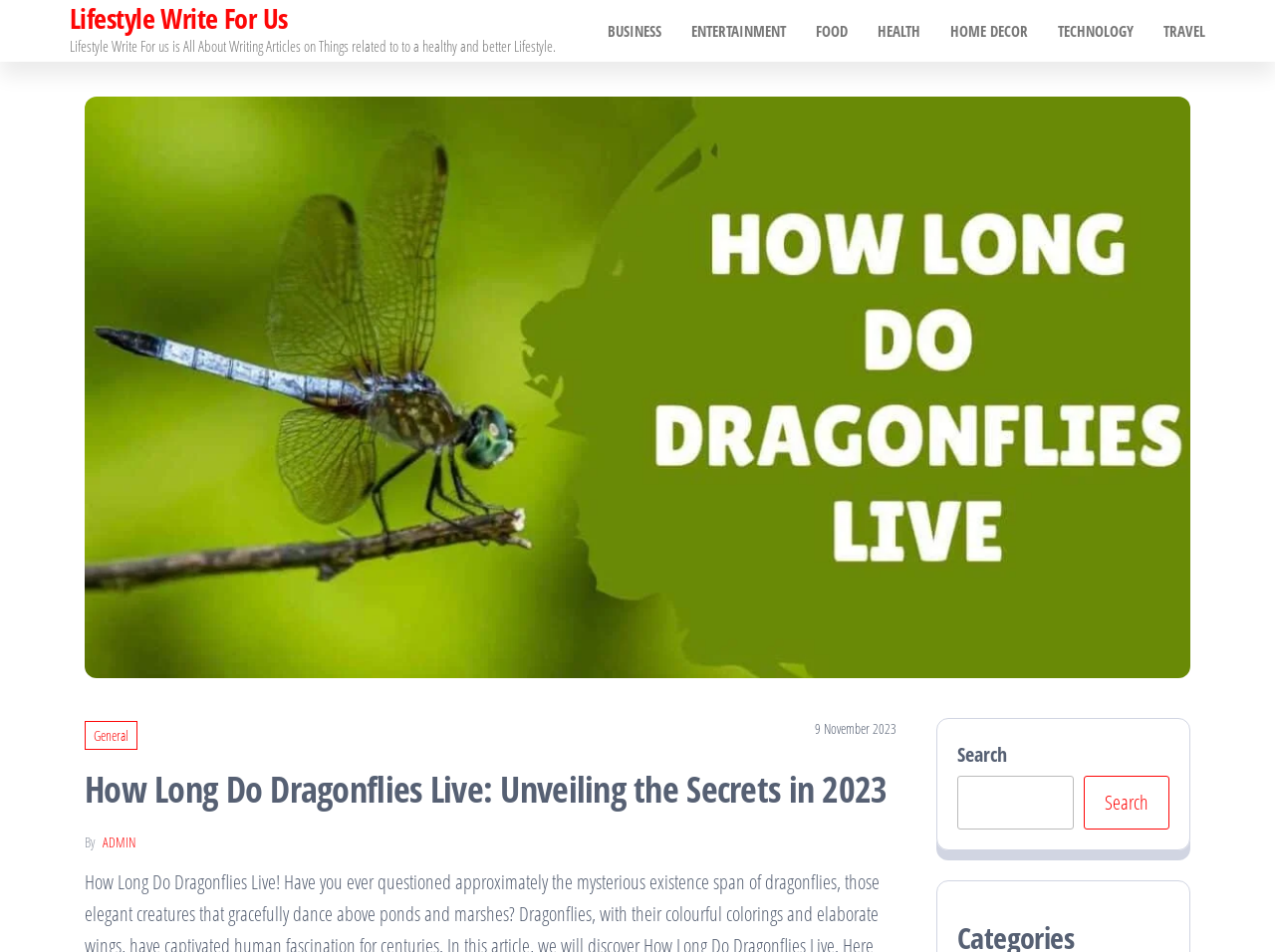Locate the bounding box coordinates for the element described below: "Home Decor". The coordinates must be four float values between 0 and 1, formatted as [left, top, right, bottom].

[0.734, 0.001, 0.818, 0.064]